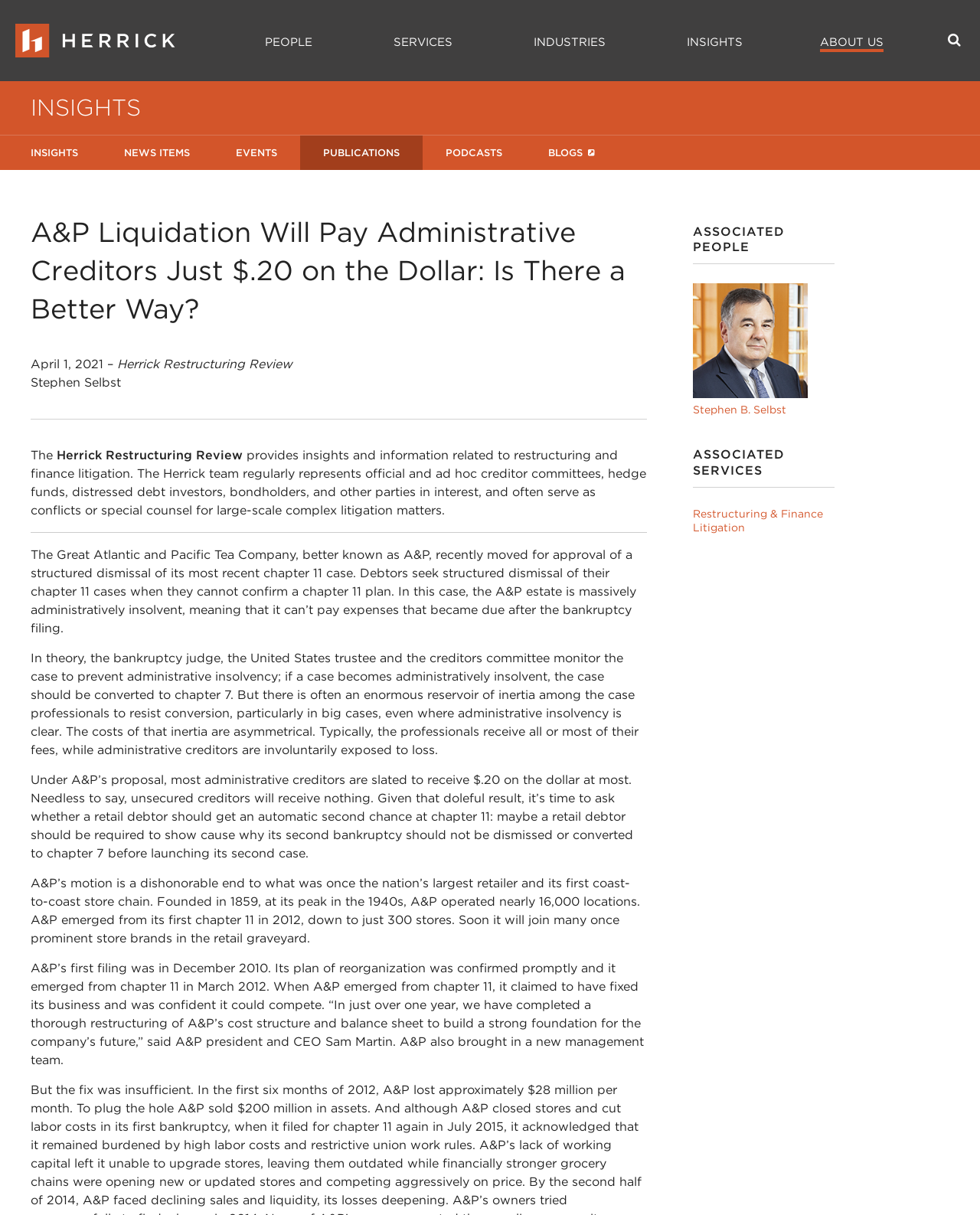Please locate the bounding box coordinates of the element that should be clicked to achieve the given instruction: "View Stephen B. Selbst's profile".

[0.707, 0.32, 0.824, 0.33]